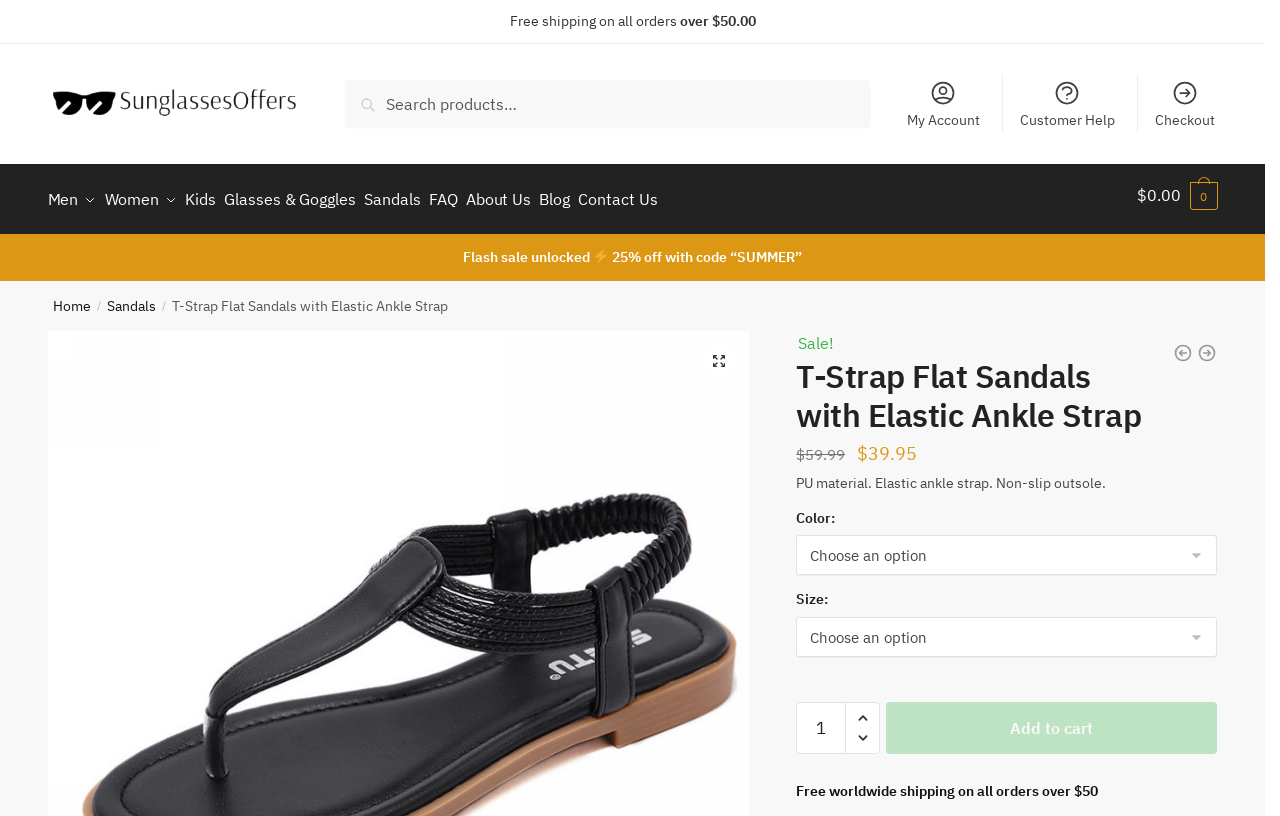Can you identify the bounding box coordinates of the clickable region needed to carry out this instruction: 'Click on My Account'? The coordinates should be four float numbers within the range of 0 to 1, stated as [left, top, right, bottom].

[0.699, 0.091, 0.775, 0.162]